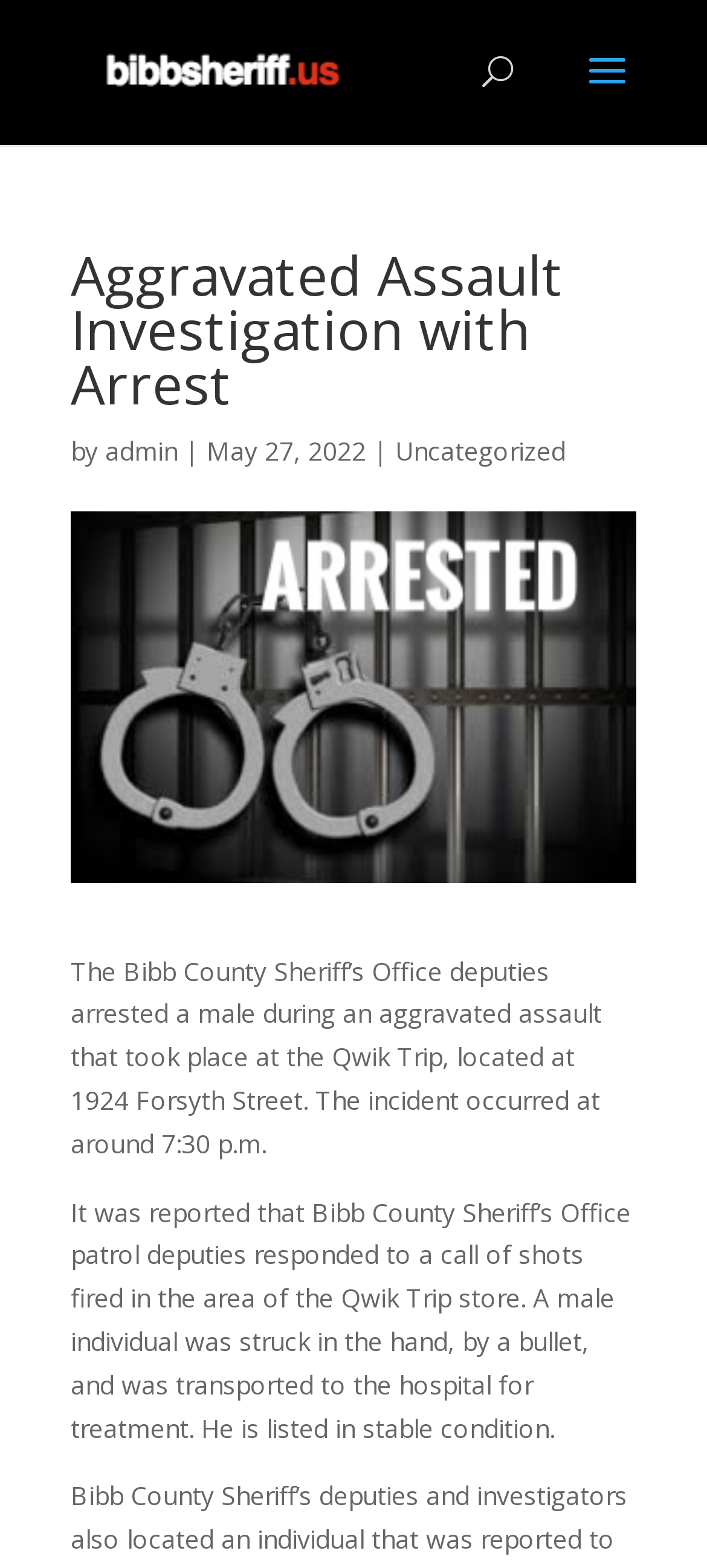Locate and extract the text of the main heading on the webpage.

Aggravated Assault Investigation with Arrest